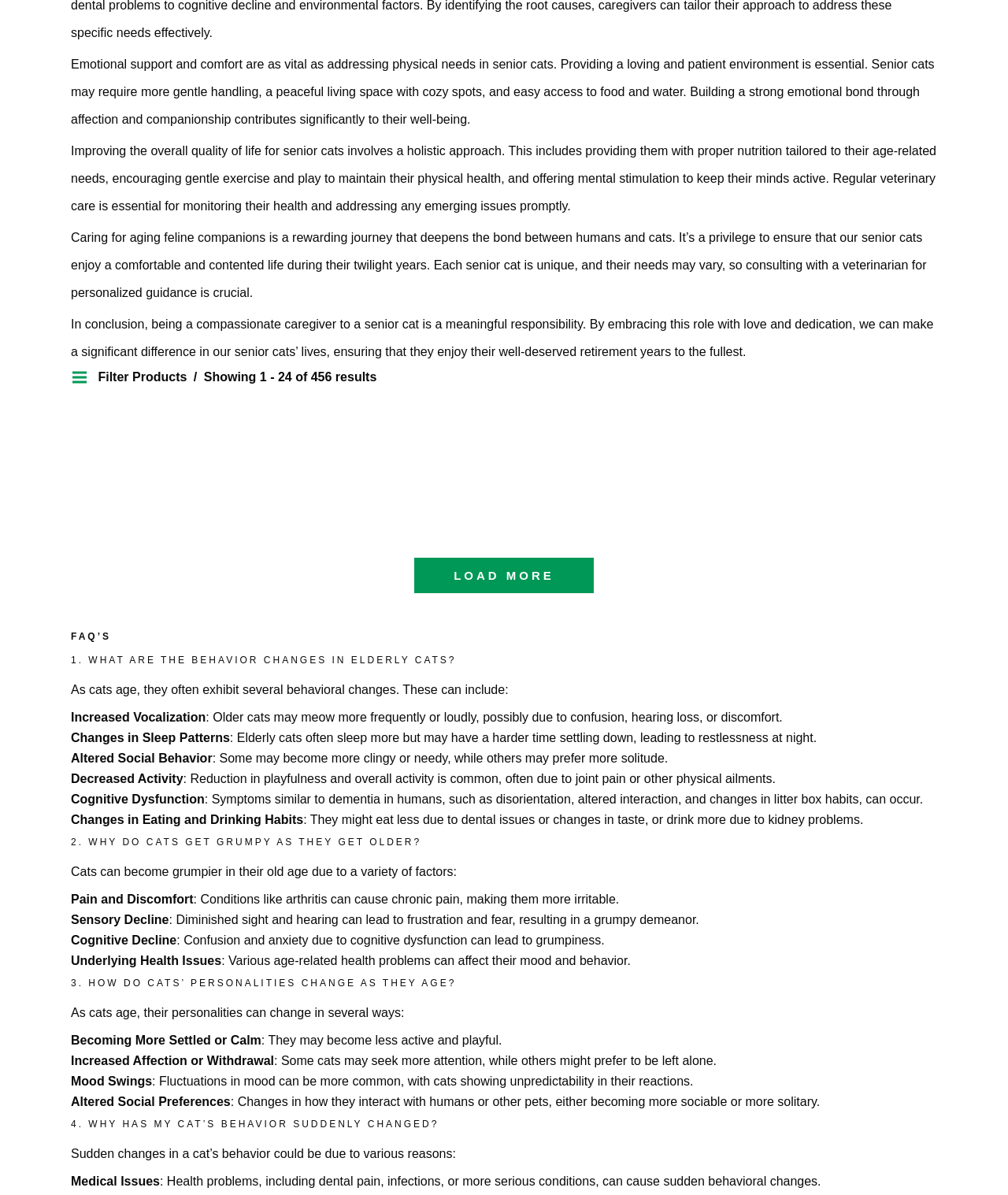Can you provide the bounding box coordinates for the element that should be clicked to implement the instruction: "View product"?

[0.51, 0.509, 0.71, 0.539]